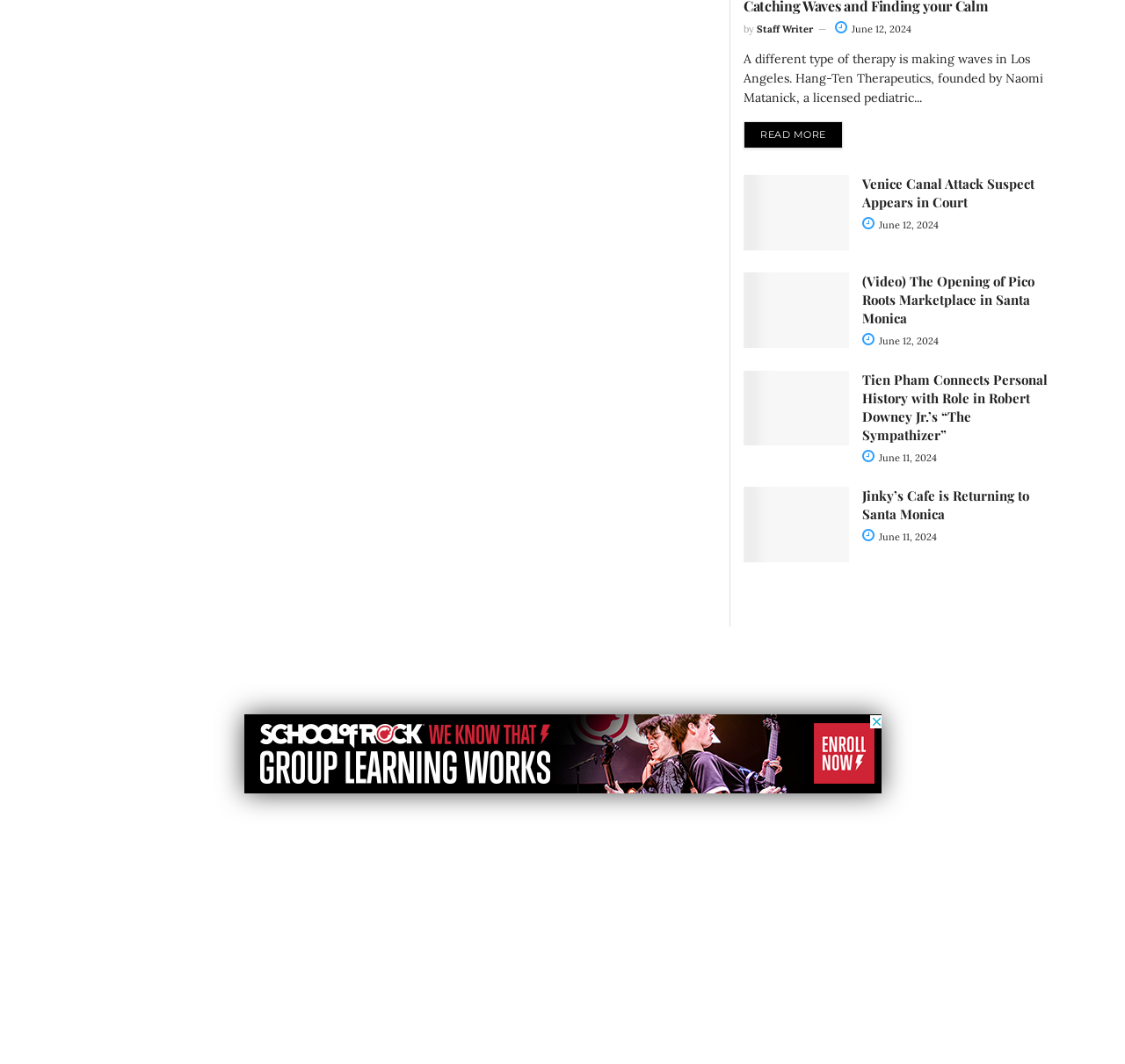What is the name of the marketplace opening in Santa Monica?
Answer the question in as much detail as possible.

I found the article '(Video) The Opening of Pico Roots Marketplace in Santa Monica' and extracted the name of the marketplace mentioned in the title, which is Pico Roots Marketplace.